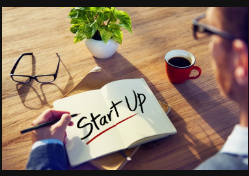What is on the wooden table?
Refer to the screenshot and deliver a thorough answer to the question presented.

The image depicts a warm and inviting setting, featuring a wooden table adorned with a small potted plant, which adds a touch of nature to the workspace, creating a comfortable atmosphere for creativity and focus.